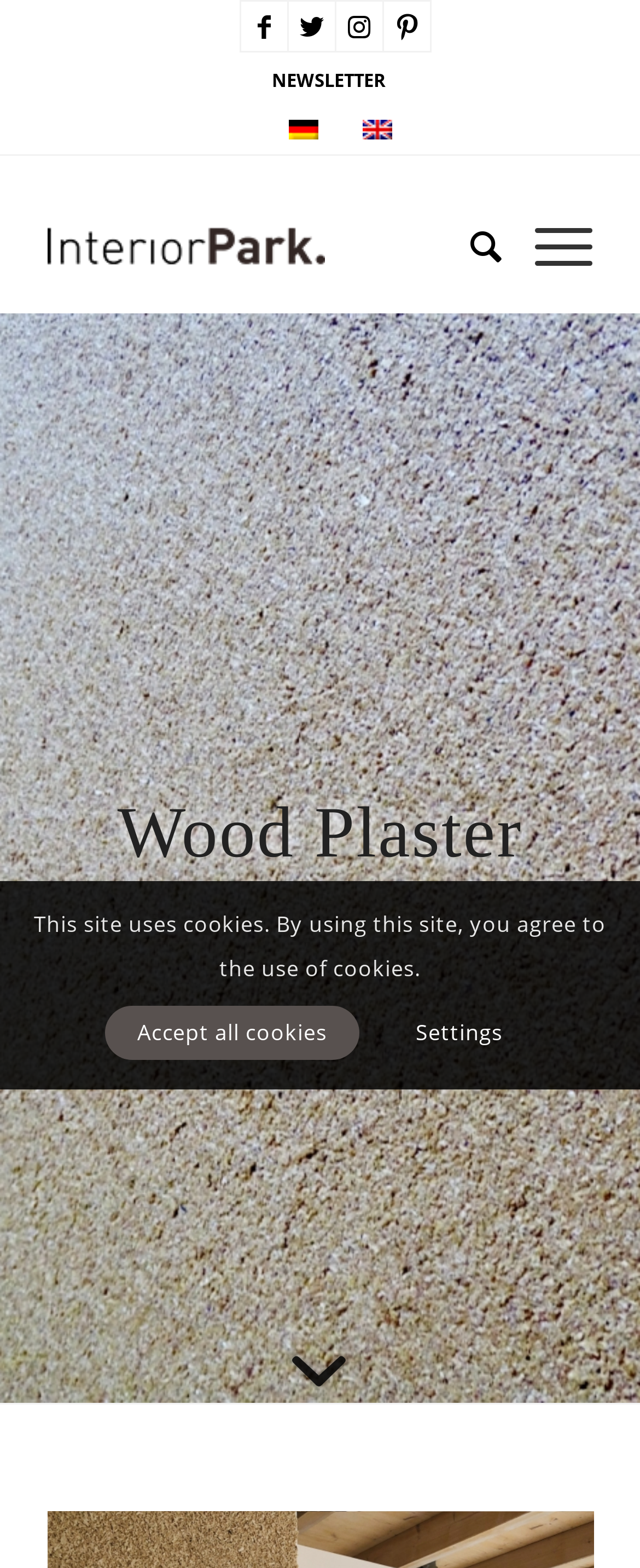Please identify the bounding box coordinates of the area that needs to be clicked to fulfill the following instruction: "Go to Facebook."

[0.377, 0.001, 0.449, 0.032]